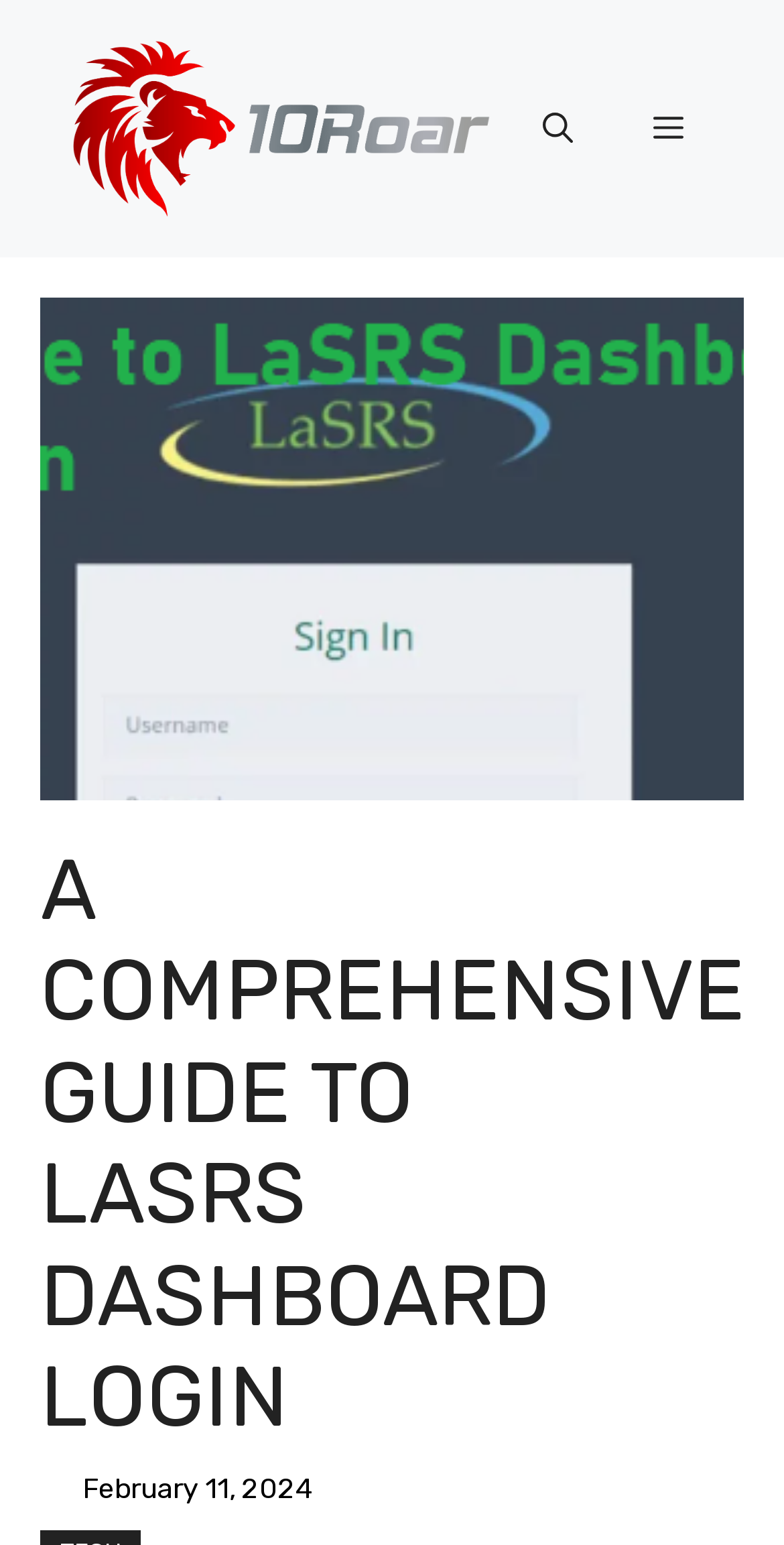Kindly respond to the following question with a single word or a brief phrase: 
How many buttons are in the navigation menu?

2